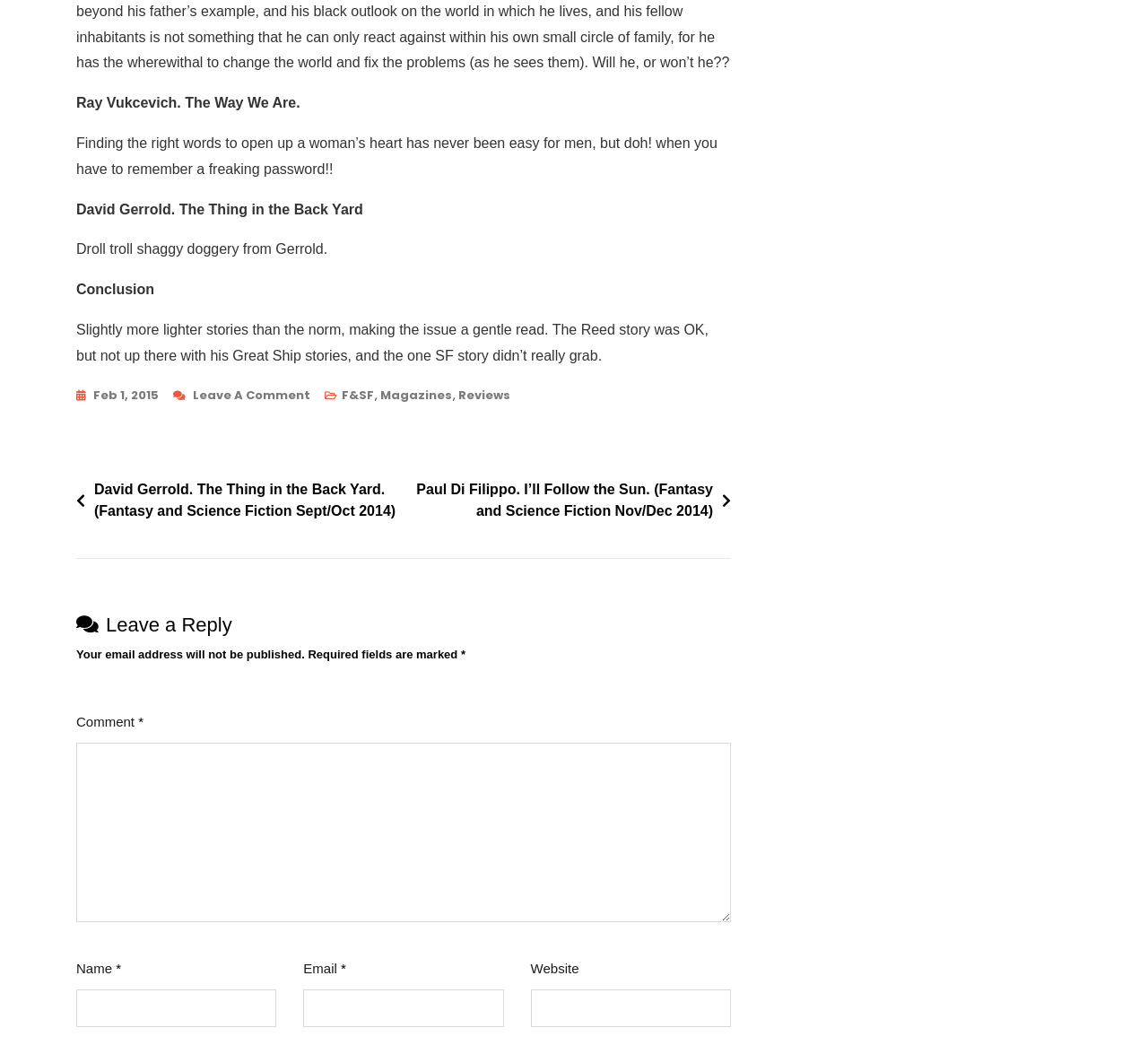Please identify the bounding box coordinates of the element's region that needs to be clicked to fulfill the following instruction: "Leave a comment on the magazine review". The bounding box coordinates should consist of four float numbers between 0 and 1, i.e., [left, top, right, bottom].

[0.066, 0.705, 0.637, 0.875]